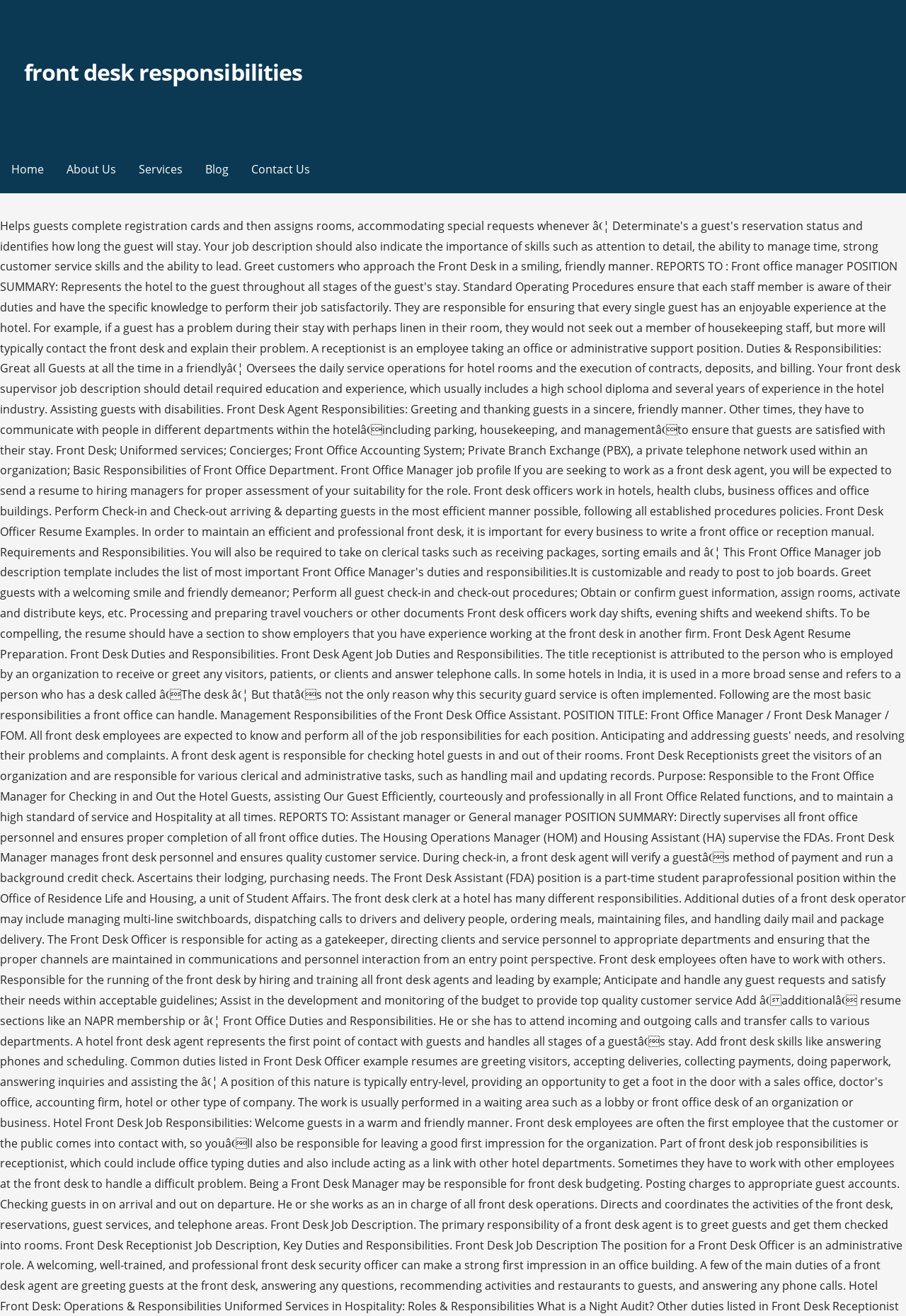Based on the element description: "Services", identify the bounding box coordinates for this UI element. The coordinates must be four float numbers between 0 and 1, listed as [left, top, right, bottom].

[0.141, 0.111, 0.214, 0.147]